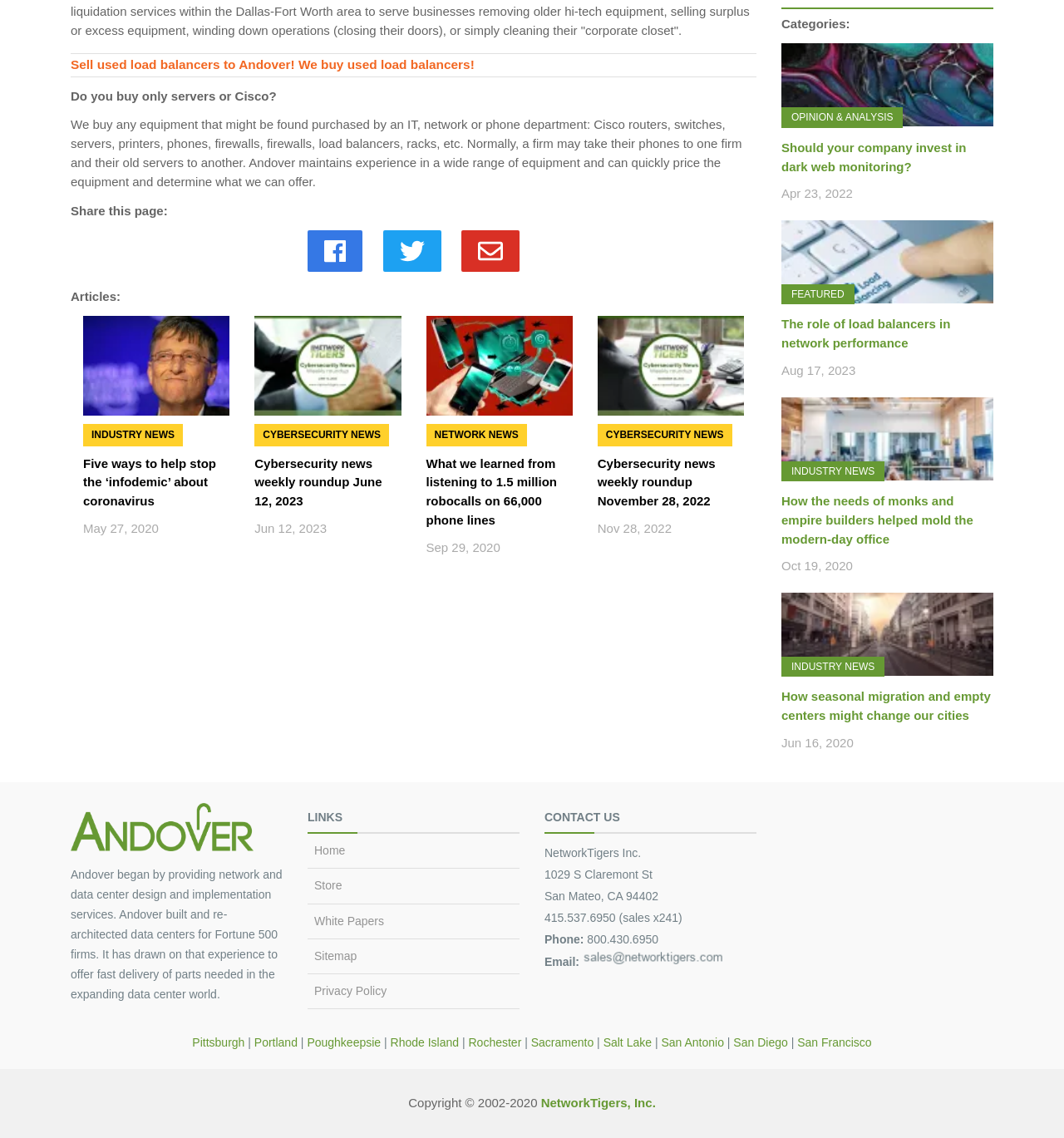Identify the bounding box coordinates of the specific part of the webpage to click to complete this instruction: "View 'Categories'".

[0.734, 0.007, 0.934, 0.027]